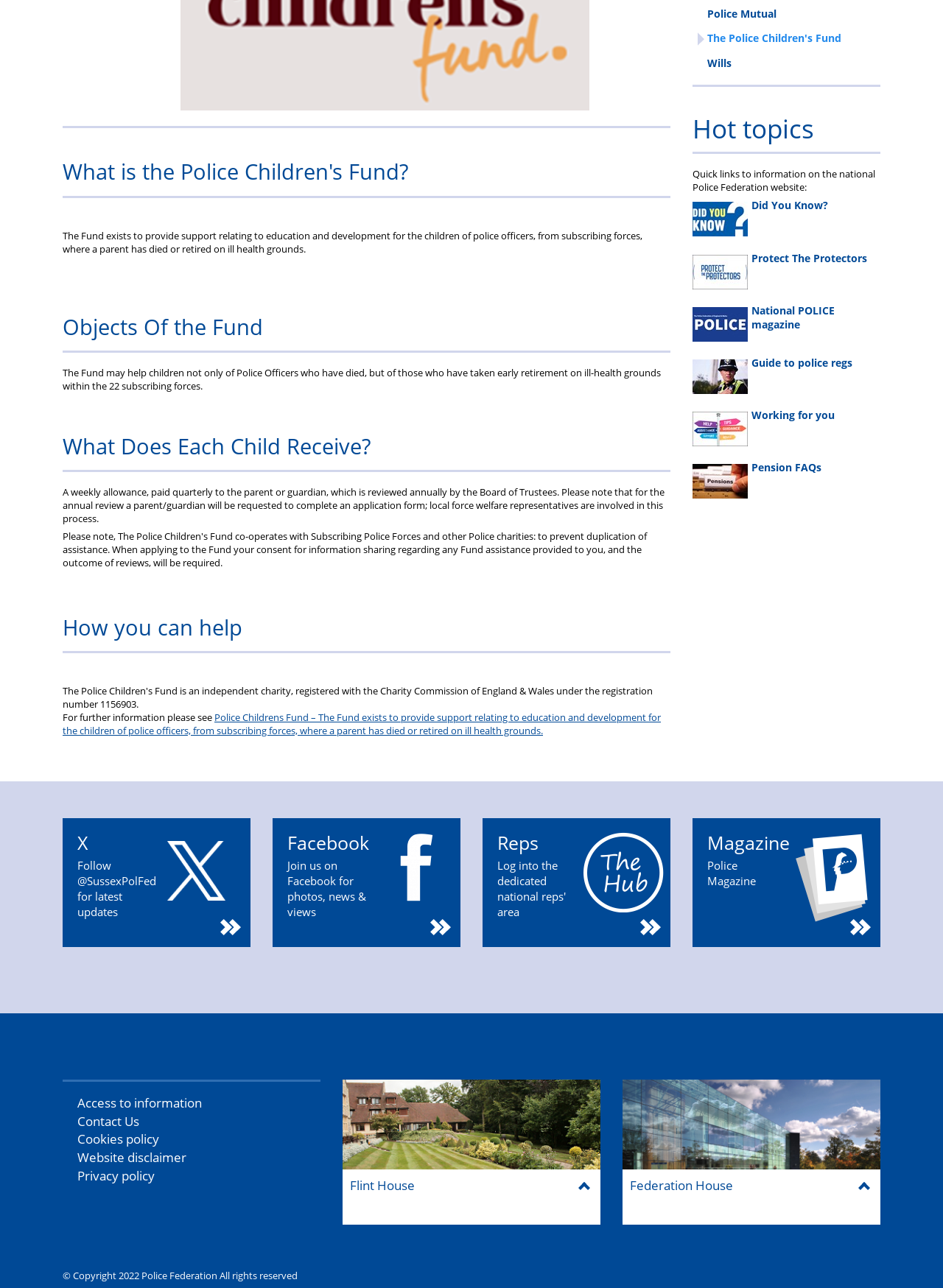Determine the bounding box of the UI element mentioned here: "Careers guides and publications". The coordinates must be in the format [left, top, right, bottom] with values ranging from 0 to 1.

None